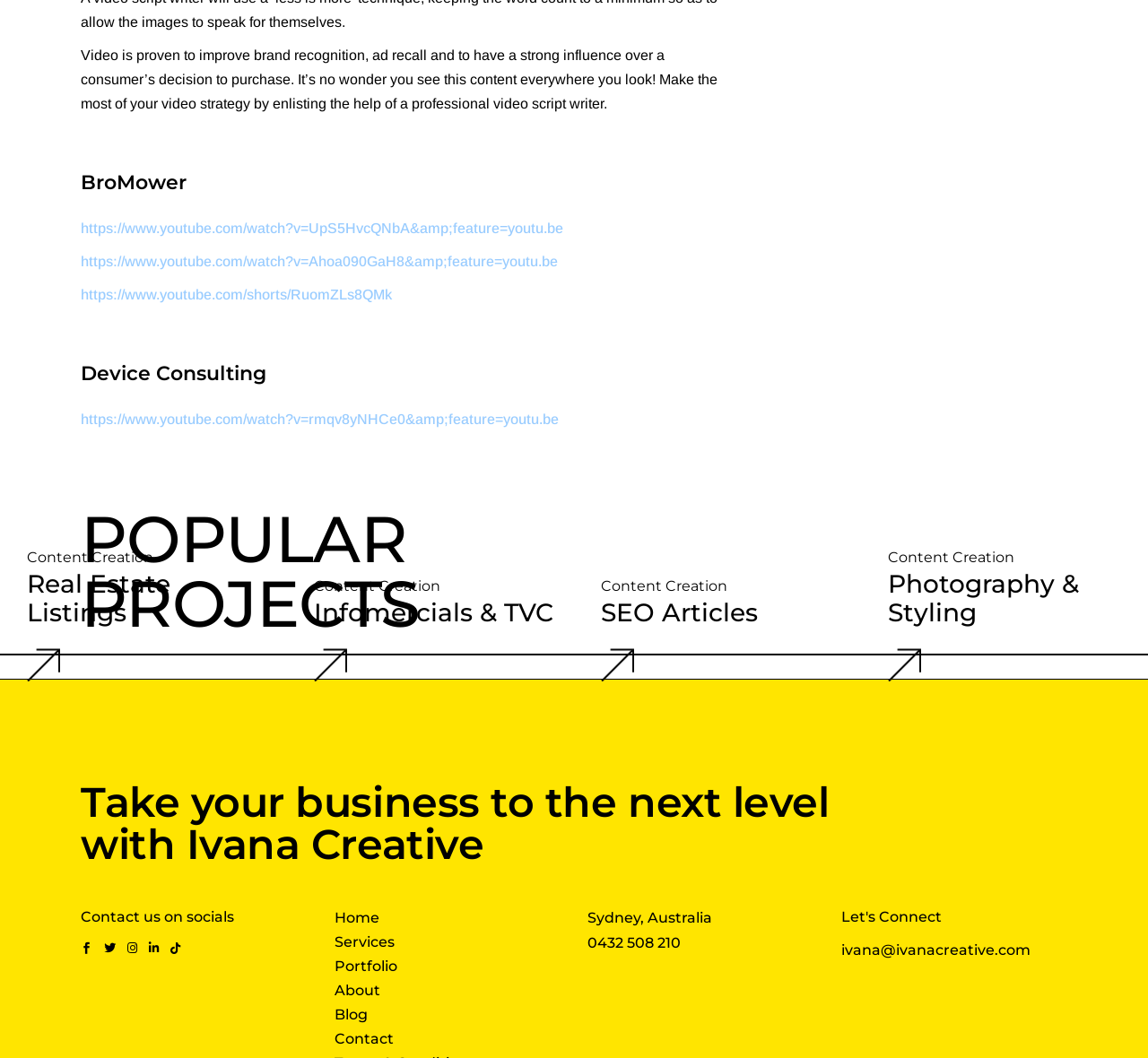Pinpoint the bounding box coordinates of the area that should be clicked to complete the following instruction: "Watch the video on YouTube". The coordinates must be given as four float numbers between 0 and 1, i.e., [left, top, right, bottom].

[0.07, 0.208, 0.491, 0.223]